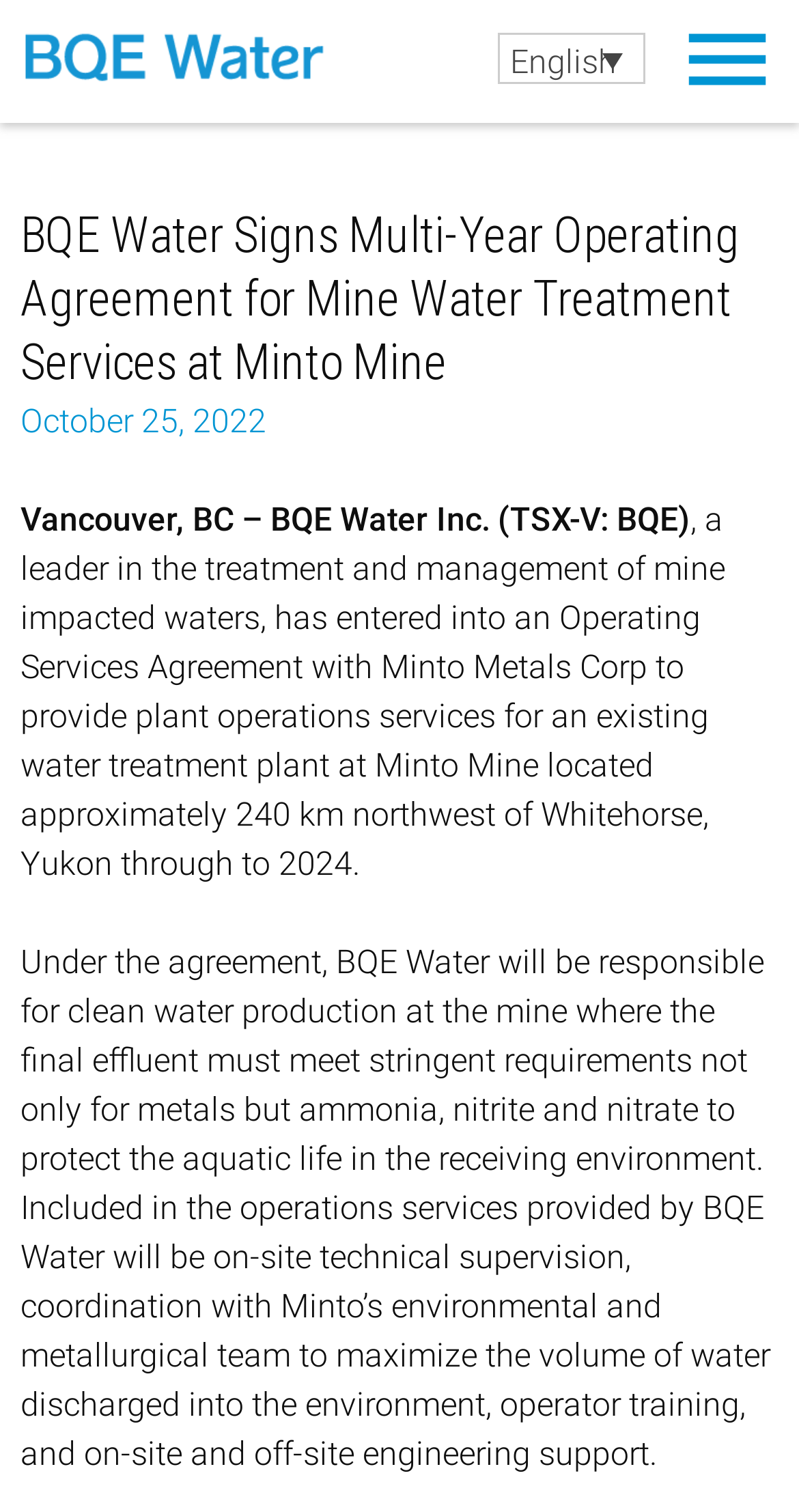What is the duration of the Operating Services Agreement?
Using the image as a reference, give an elaborate response to the question.

The webpage states that BQE Water will provide plant operations services for an existing water treatment plant at Minto Mine through to 2024, indicating the duration of the Operating Services Agreement.